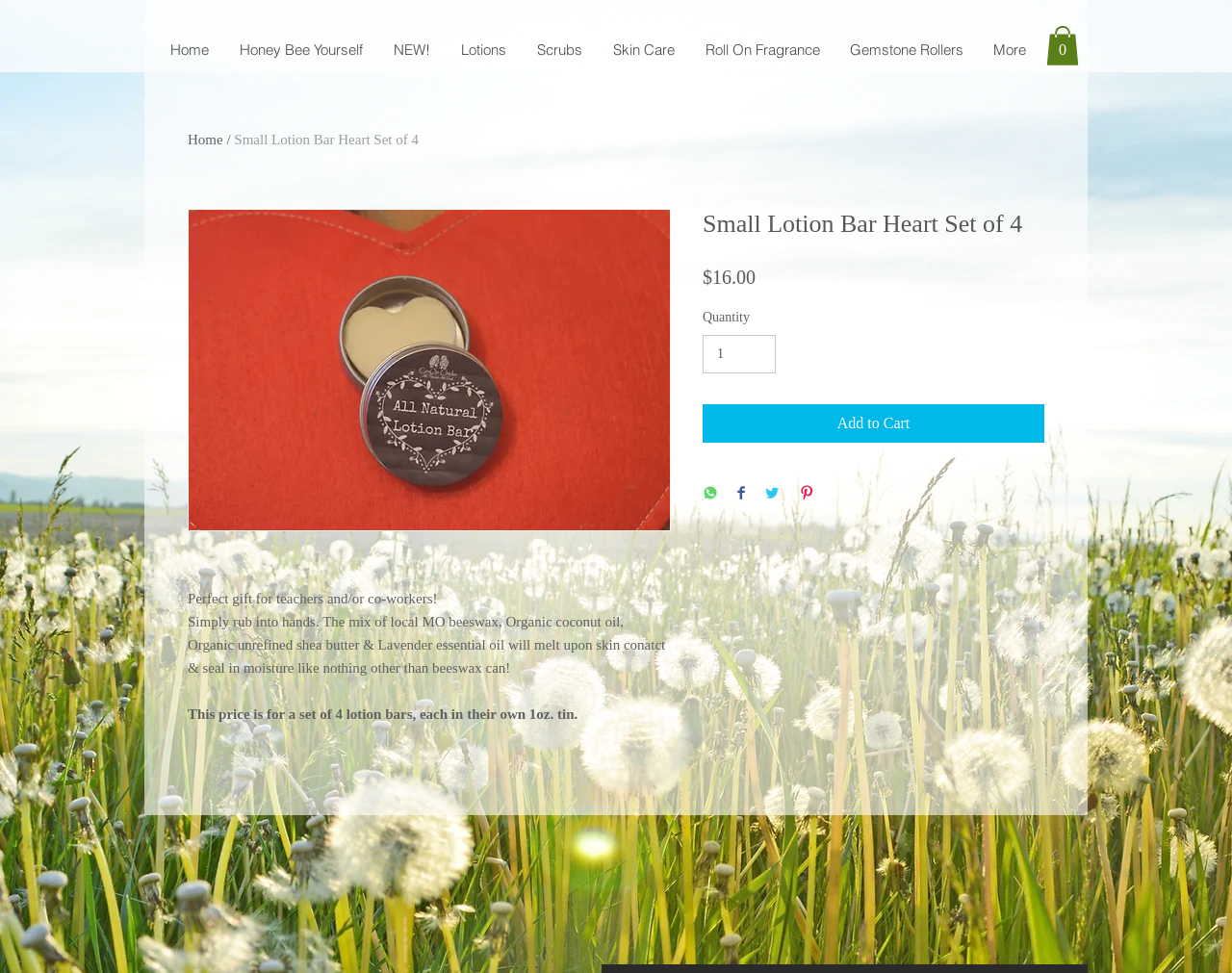What is the purpose of the lotion bars?
Give a detailed and exhaustive answer to the question.

The product description states that the lotion bars are designed to melt upon skin contact and seal in moisture, indicating that their purpose is to moisturize the skin.